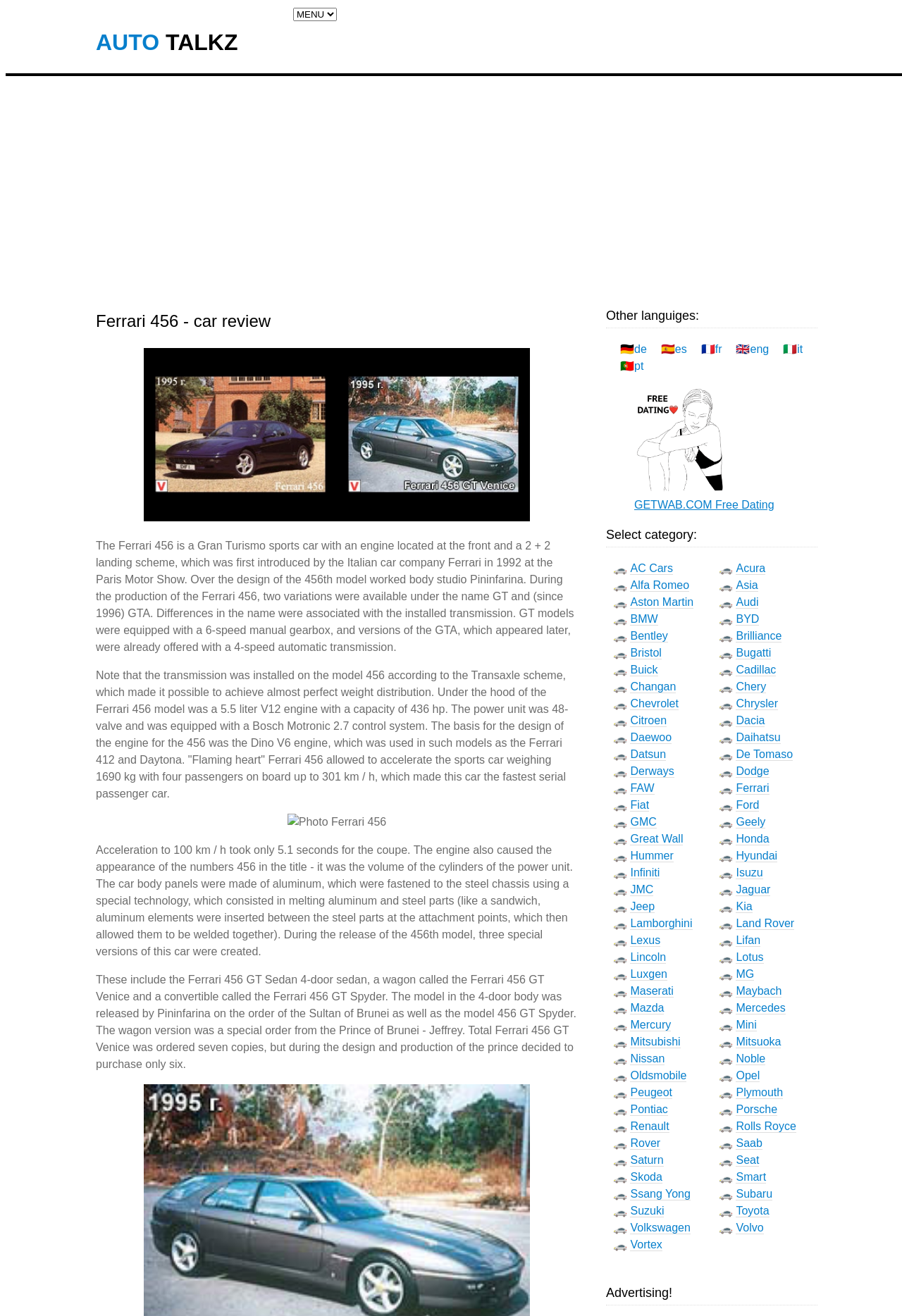Examine the image and give a thorough answer to the following question:
How many passengers can the Ferrari 456 carry?

The information about the number of passengers can be found in the text 'with four passengers on board' which is located in the paragraph describing the Ferrari 456 model.